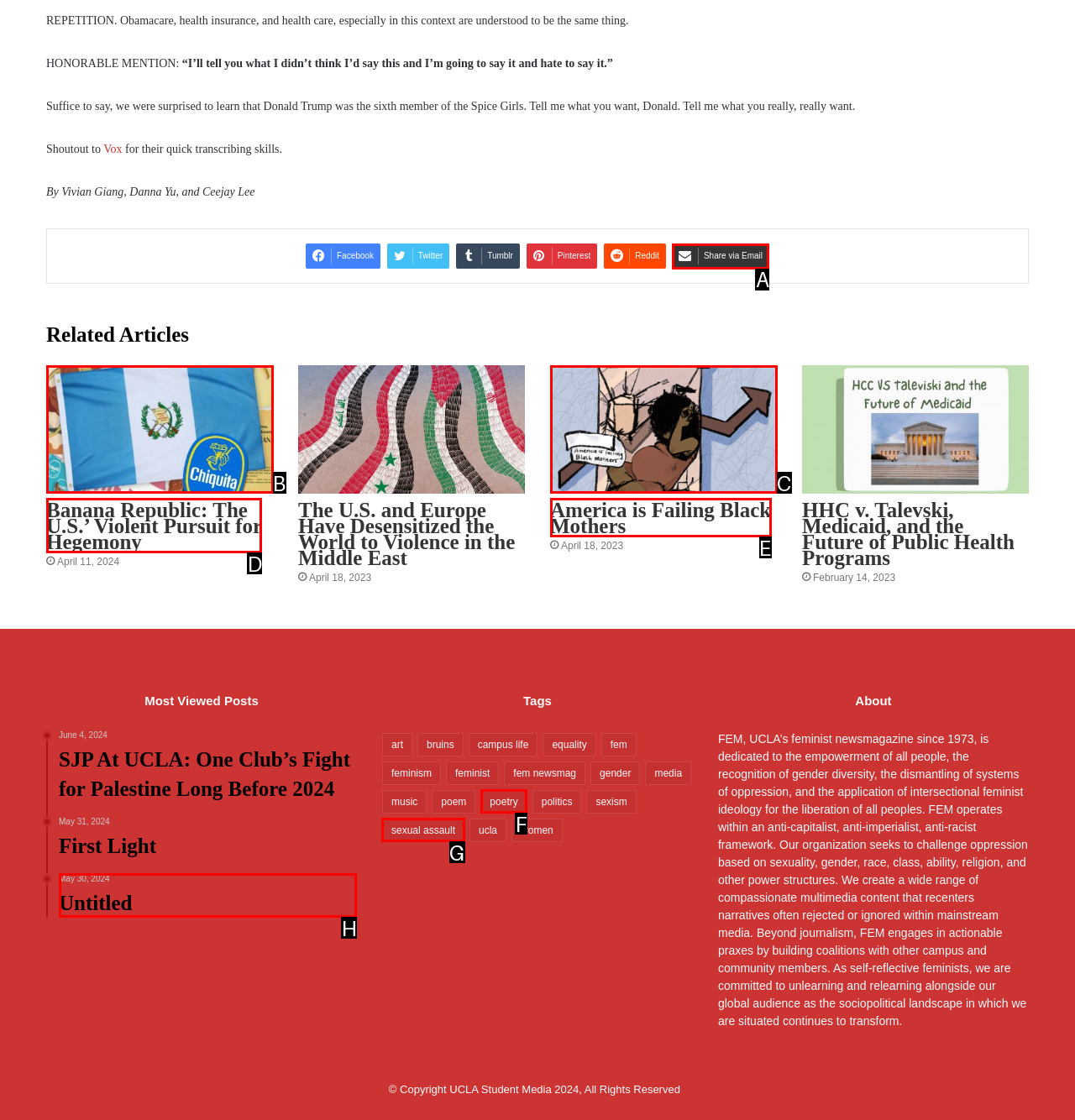Determine which option fits the element description: Share via Email
Answer with the option’s letter directly.

A